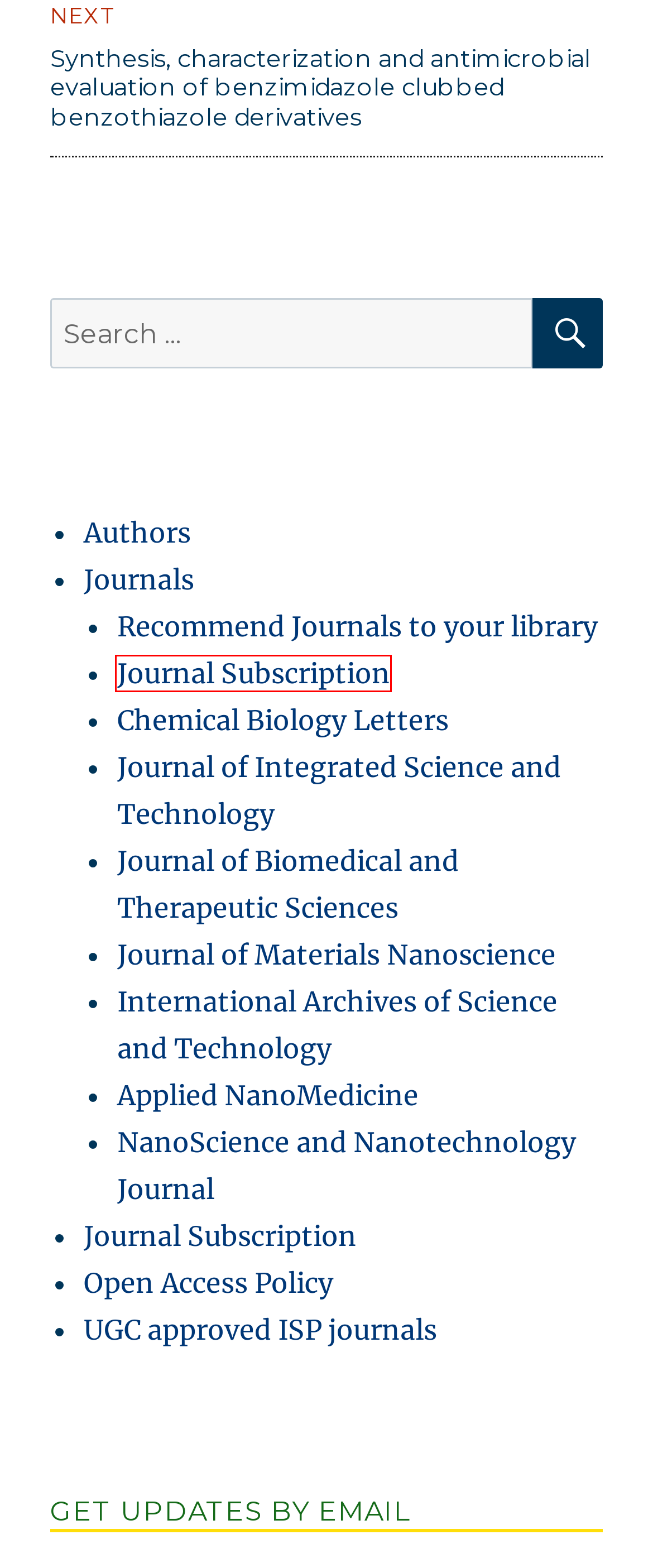Analyze the webpage screenshot with a red bounding box highlighting a UI element. Select the description that best matches the new webpage after clicking the highlighted element. Here are the options:
A. Applied NanoMedicine – ScienceIn Publishing
B. Journal Subscription – ScienceIn Publishing
C. Journal of Materials and NanoScience – ScienceIn Publishing
D. NanoScience and Nanotechnology Journal – ScienceIn Publishing
E. Journal of Integrated Science and Technology – ScienceIn Publishing
F. Open Access Policy – ScienceIn Publishing
G. Recommend Journals to your library – ScienceIn Publishing
H. Journal of Biomedical and Therapeutic Sciences – ScienceIn Publishing

B